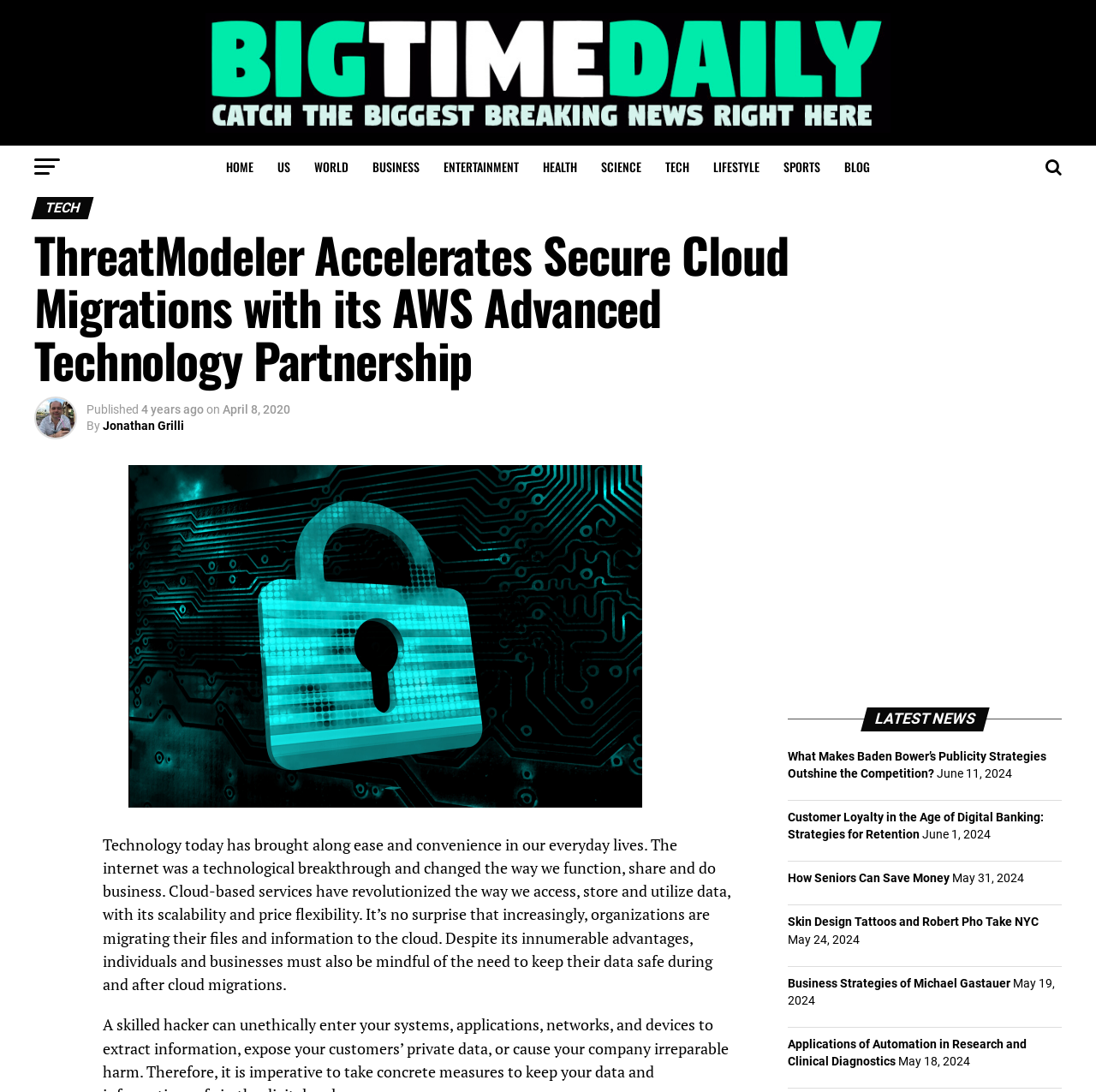Given the element description "Jonathan Grilli", identify the bounding box of the corresponding UI element.

[0.094, 0.383, 0.168, 0.396]